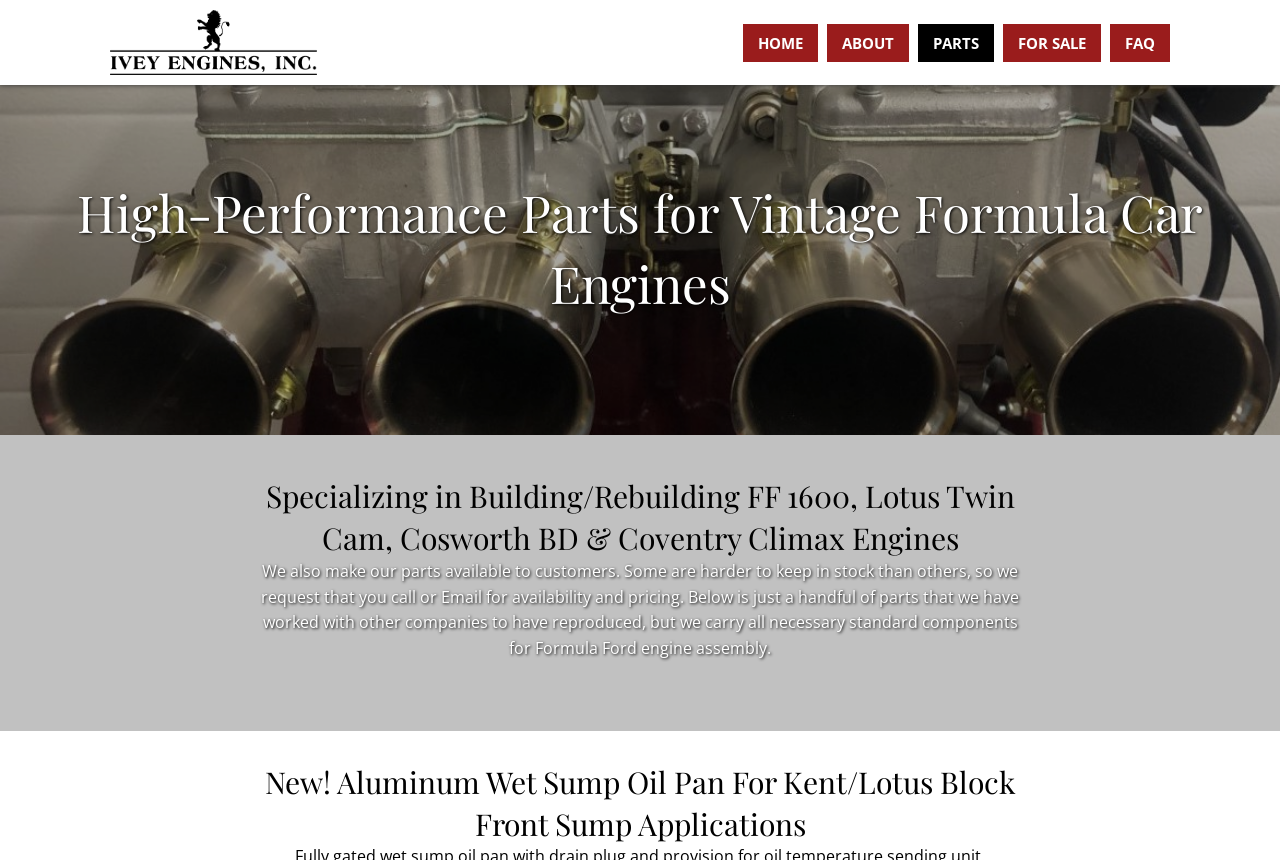What type of engines does Ivey Engines specialize in?
Please answer the question with as much detail and depth as you can.

Based on the webpage, Ivey Engines specializes in building and rebuilding vintage Formula Car engines, including FF 1600, Lotus Twin Cam, Cosworth BD, and Coventry Climax engines, as mentioned in the heading.